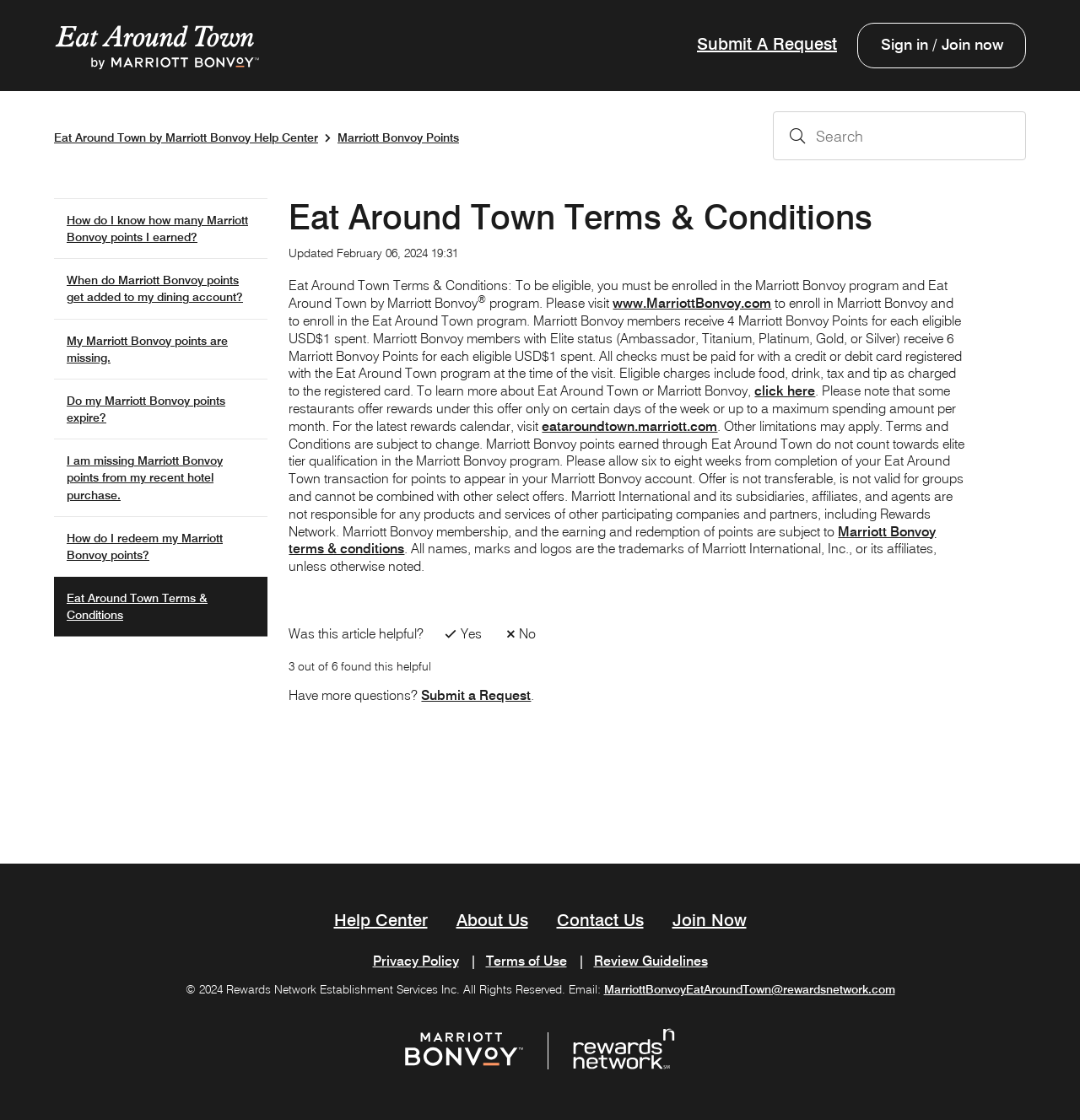What is the minimum time it takes for points to appear in a Marriott Bonvoy account?
Could you answer the question with a detailed and thorough explanation?

The article states that it may take six to eight weeks from completion of an Eat Around Town transaction for points to appear in a Marriott Bonvoy account.